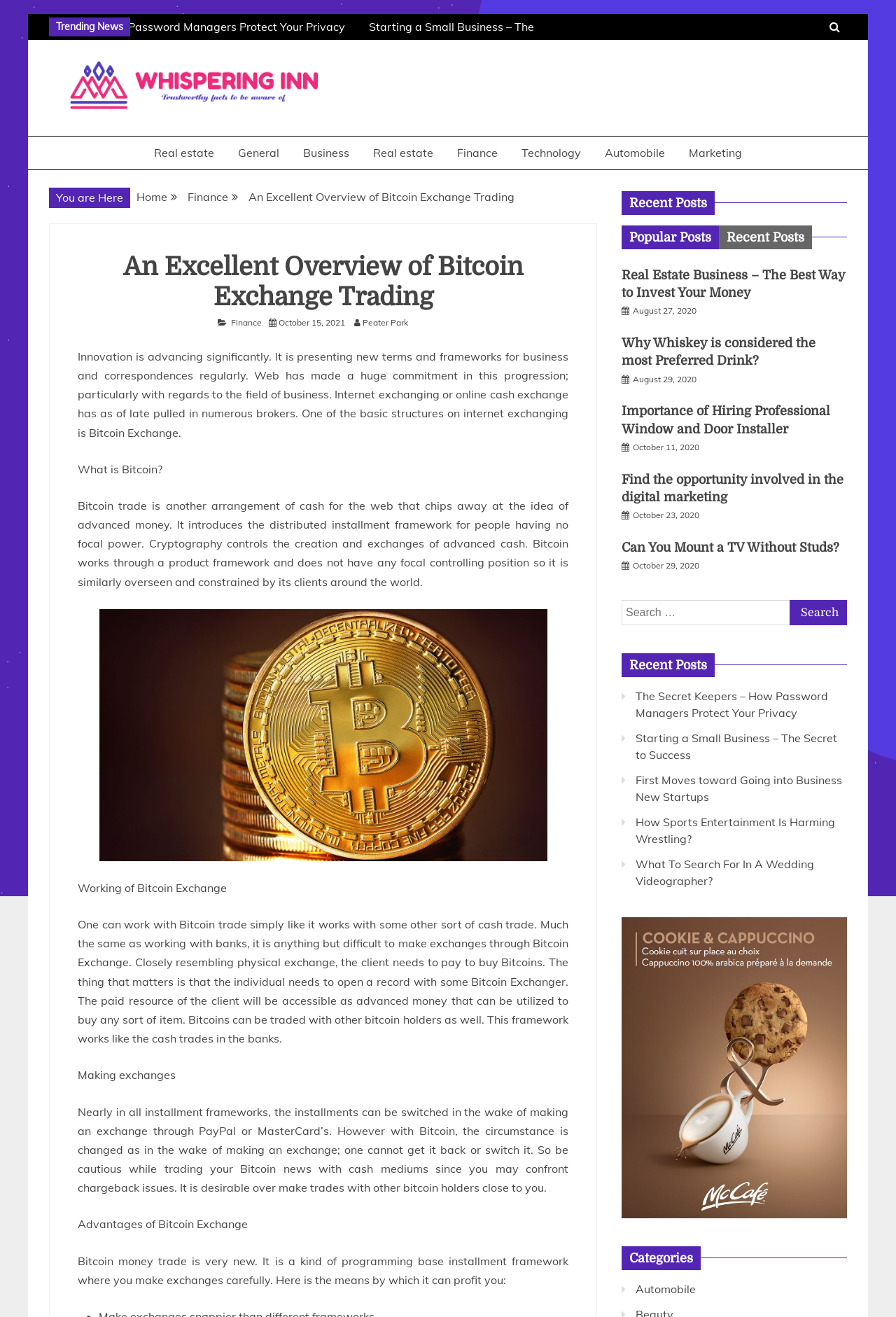Please determine the bounding box coordinates of the area that needs to be clicked to complete this task: 'Read the 'An Excellent Overview of Bitcoin Exchange Trading' article'. The coordinates must be four float numbers between 0 and 1, formatted as [left, top, right, bottom].

[0.087, 0.191, 0.634, 0.24]